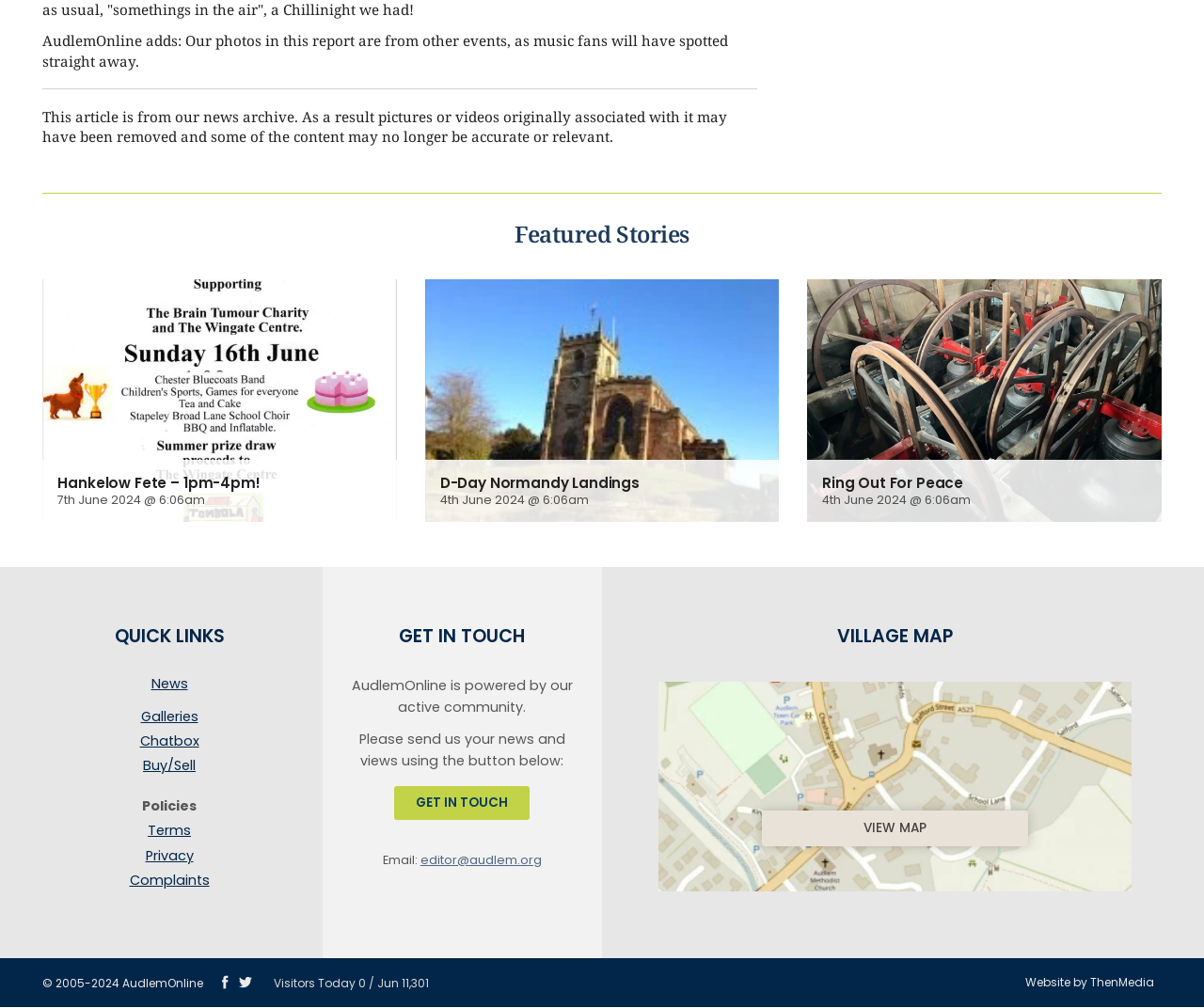Please locate the bounding box coordinates of the region I need to click to follow this instruction: "search news".

None